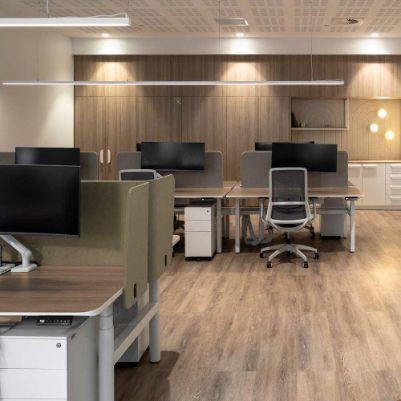Give an elaborate caption for the image.

The image showcases a modern office space designed for functionality and collaboration. The interior features a combination of sleek workstations with ergonomic chairs and high-backed privacy panels, promoting a professional yet inviting atmosphere. Notice the warm wood paneling that creates a cozy backdrop, while the ample natural light is enhanced by contemporary light fixtures overhead. Multiple computer monitors are positioned on the desks, indicating a focus on technology and productivity. This design not only emphasizes an open layout that encourages teamwork but also highlights the thoughtful integration of aesthetics and utility, seamlessly blending comfort with a modern office environment.